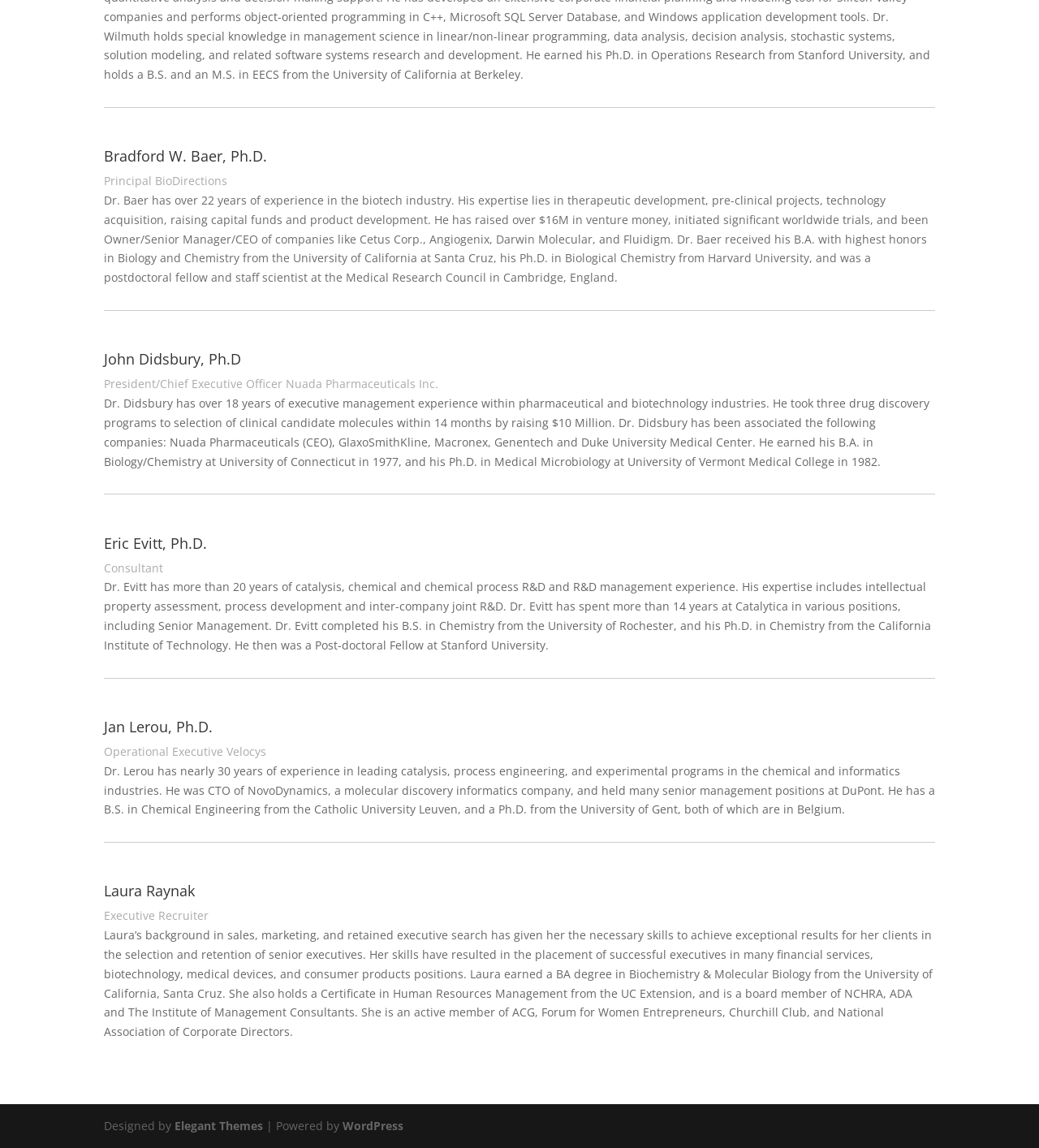Refer to the image and offer a detailed explanation in response to the question: What is the degree earned by Laura Raynak from the University of California, Santa Cruz?

According to the webpage, Laura Raynak earned a BA degree in Biochemistry & Molecular Biology from the University of California, Santa Cruz, as mentioned in her bio.